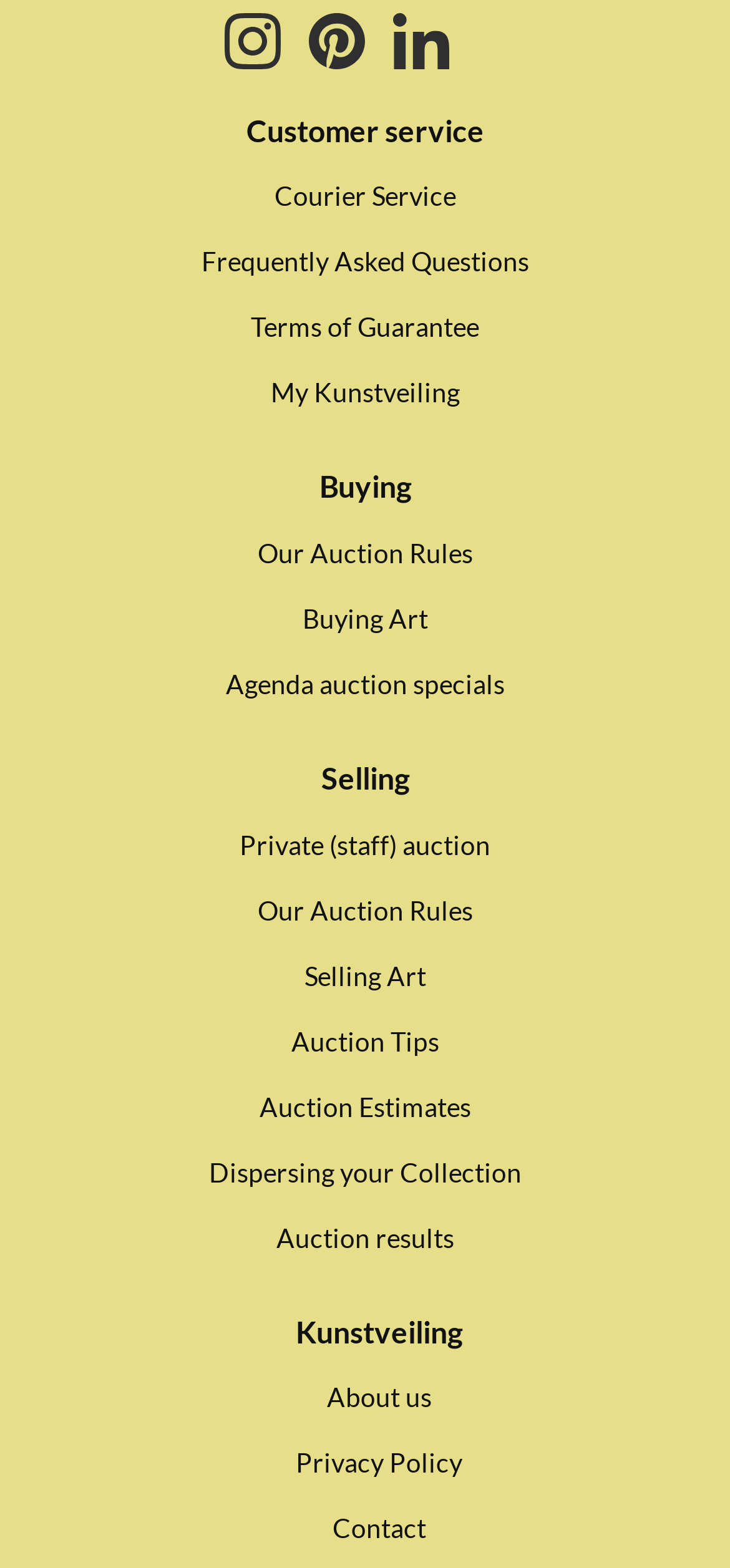What is the last link available on the webpage?
Provide an in-depth answer to the question, covering all aspects.

The last link available on the webpage is 'About us', which is placed at the bottom of the webpage, suggesting that it provides information about the organization or company behind the webpage.